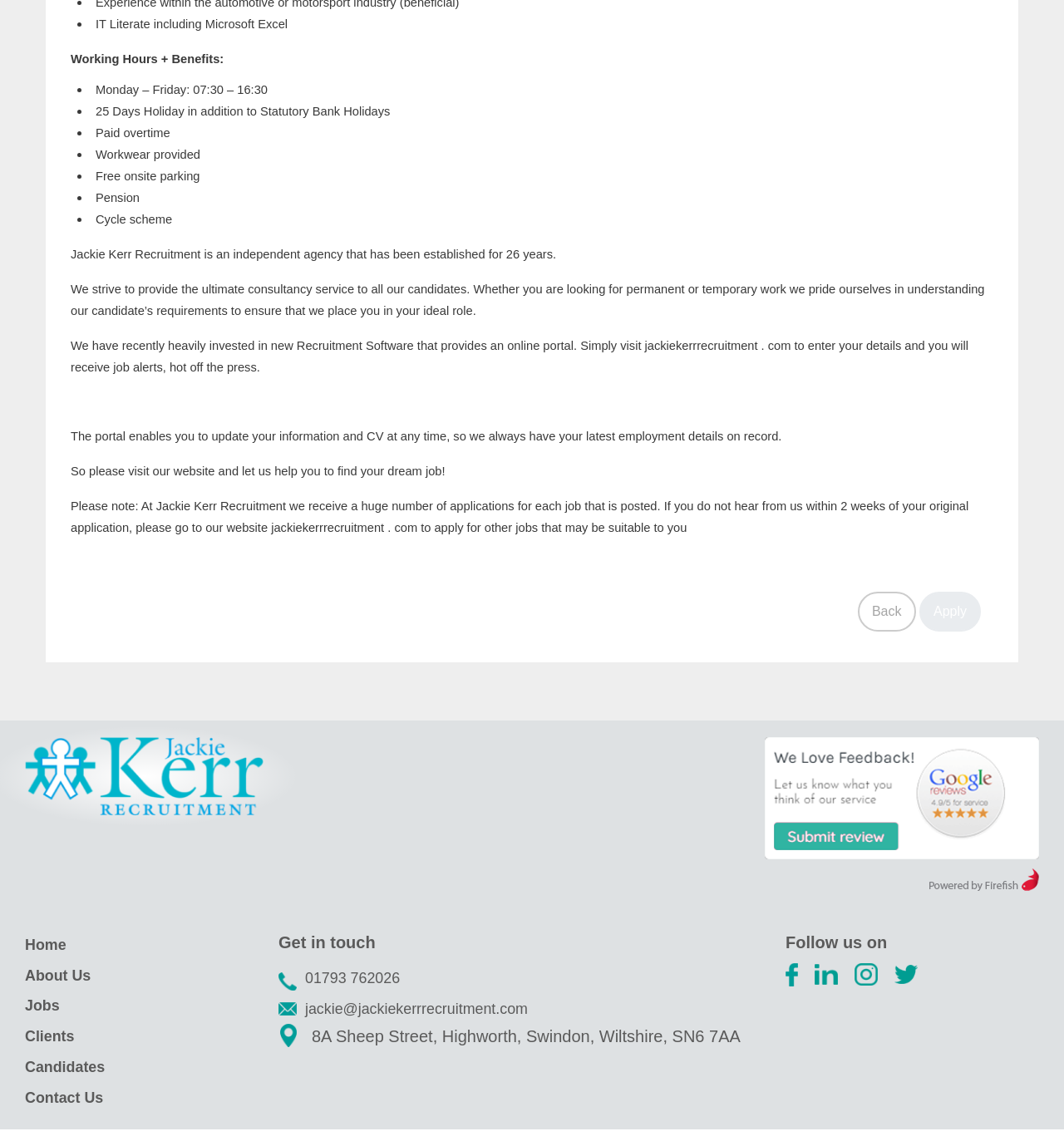Identify the bounding box coordinates of the element to click to follow this instruction: 'Click the 'Apply' button'. Ensure the coordinates are four float values between 0 and 1, provided as [left, top, right, bottom].

[0.864, 0.516, 0.922, 0.551]